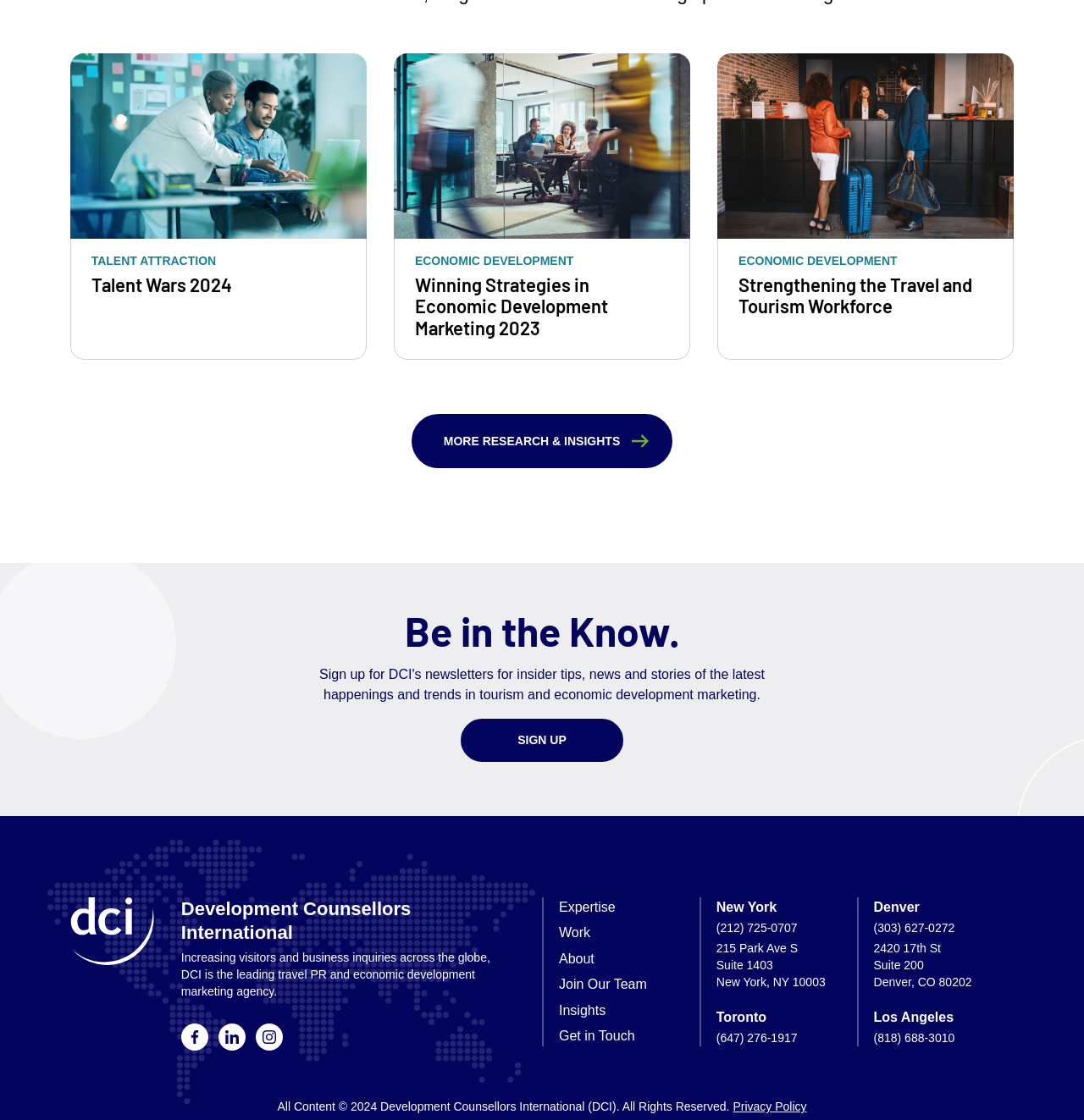How many offices does the company have?
Based on the content of the image, thoroughly explain and answer the question.

I found the number of offices by looking at the addresses and phone numbers listed at the bottom of the page, which indicate that the company has offices in New York, Denver, and Toronto.